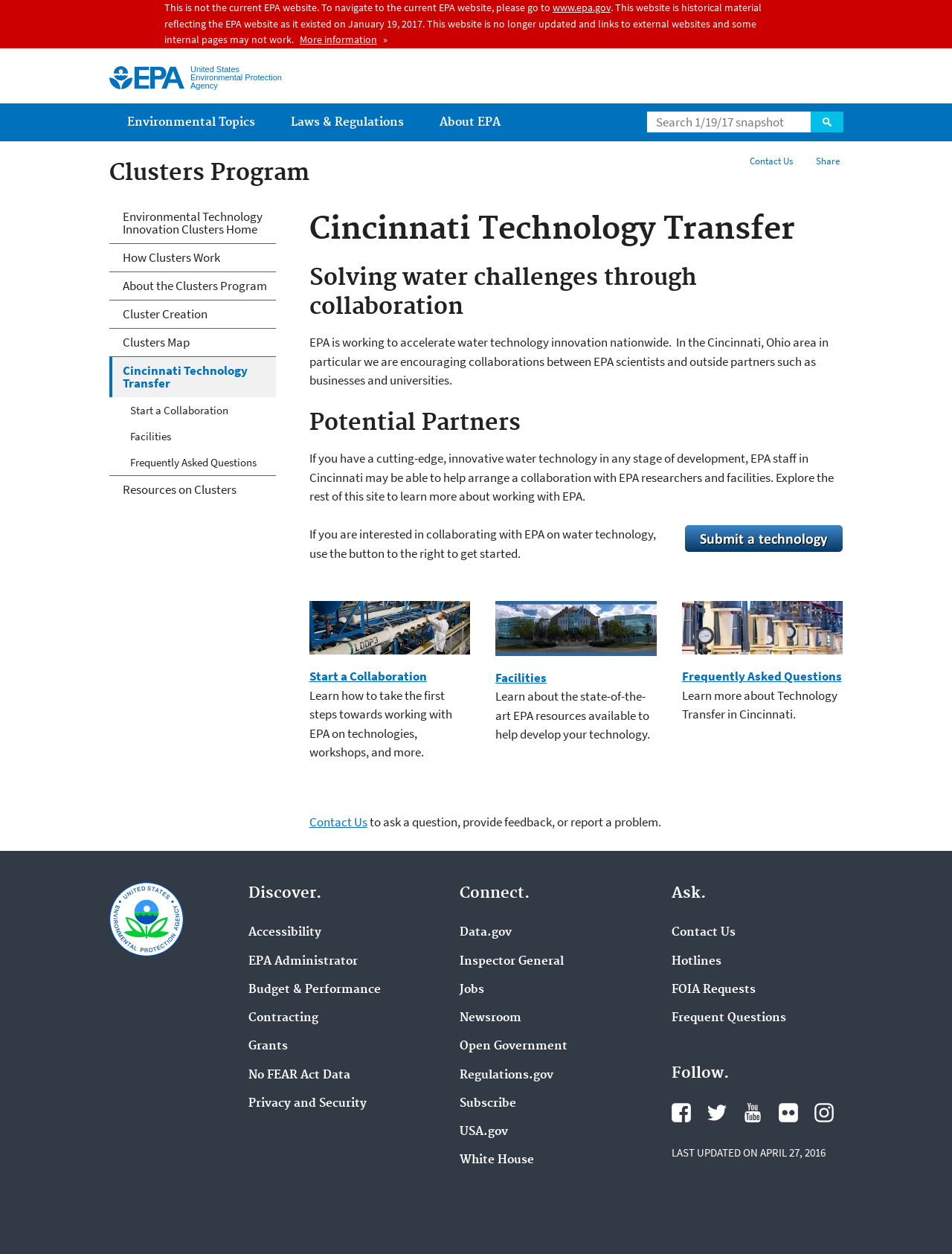Respond with a single word or phrase:
What is the purpose of the Cincinnati Technology Transfer?

Accelerate water technology innovation